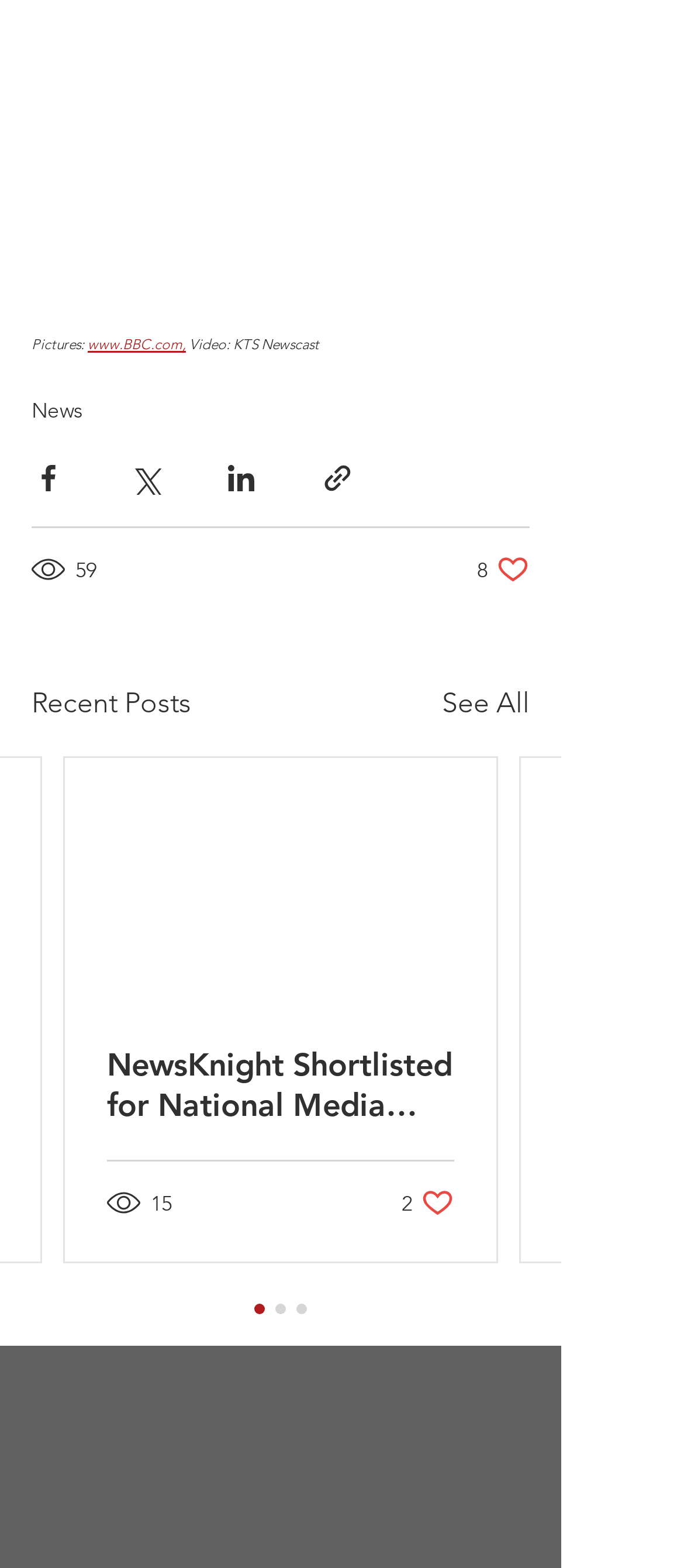What is the purpose of the buttons 'Share via Facebook', 'Share via Twitter', and 'Share via LinkedIn'?
Please give a detailed and thorough answer to the question, covering all relevant points.

The answer can be inferred by looking at the buttons 'Share via Facebook', 'Share via Twitter', and 'Share via LinkedIn' which are located near the video title 'KTS Newscast'. These buttons are typically used to share content on social media platforms.